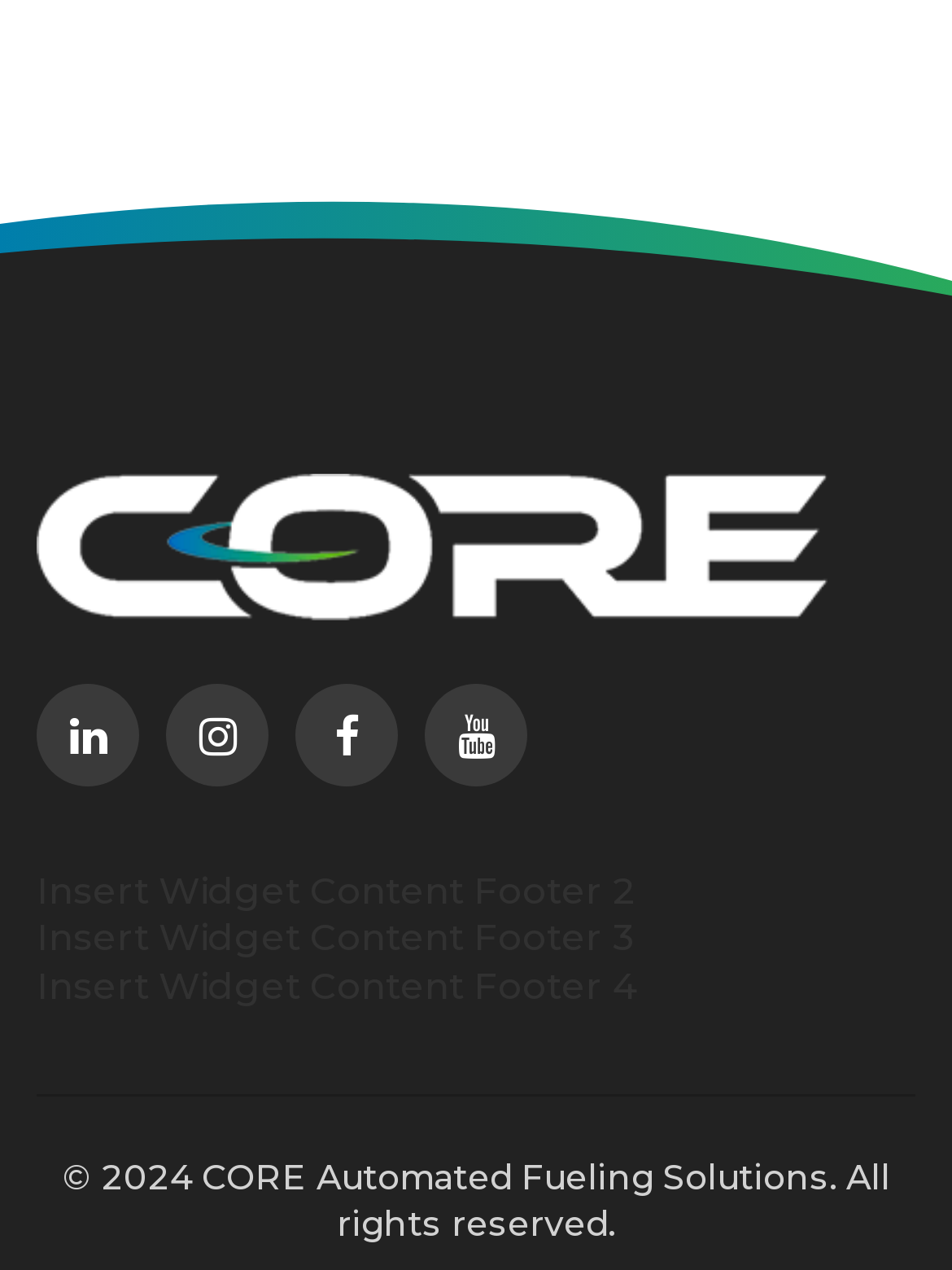Answer the following in one word or a short phrase: 
What is the name of the company?

CORE